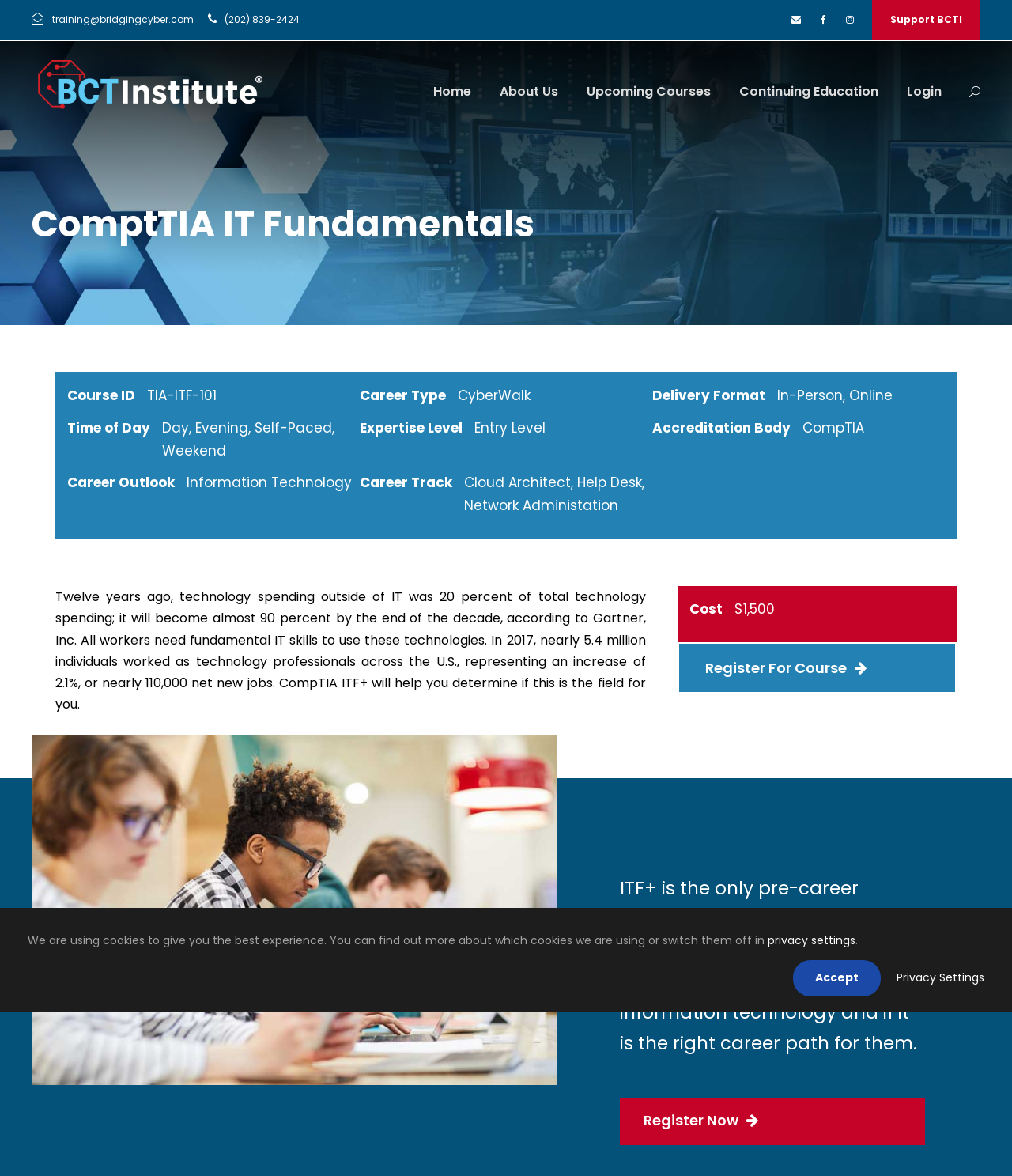Find the bounding box of the element with the following description: "Register For Course". The coordinates must be four float numbers between 0 and 1, formatted as [left, top, right, bottom].

[0.669, 0.546, 0.945, 0.59]